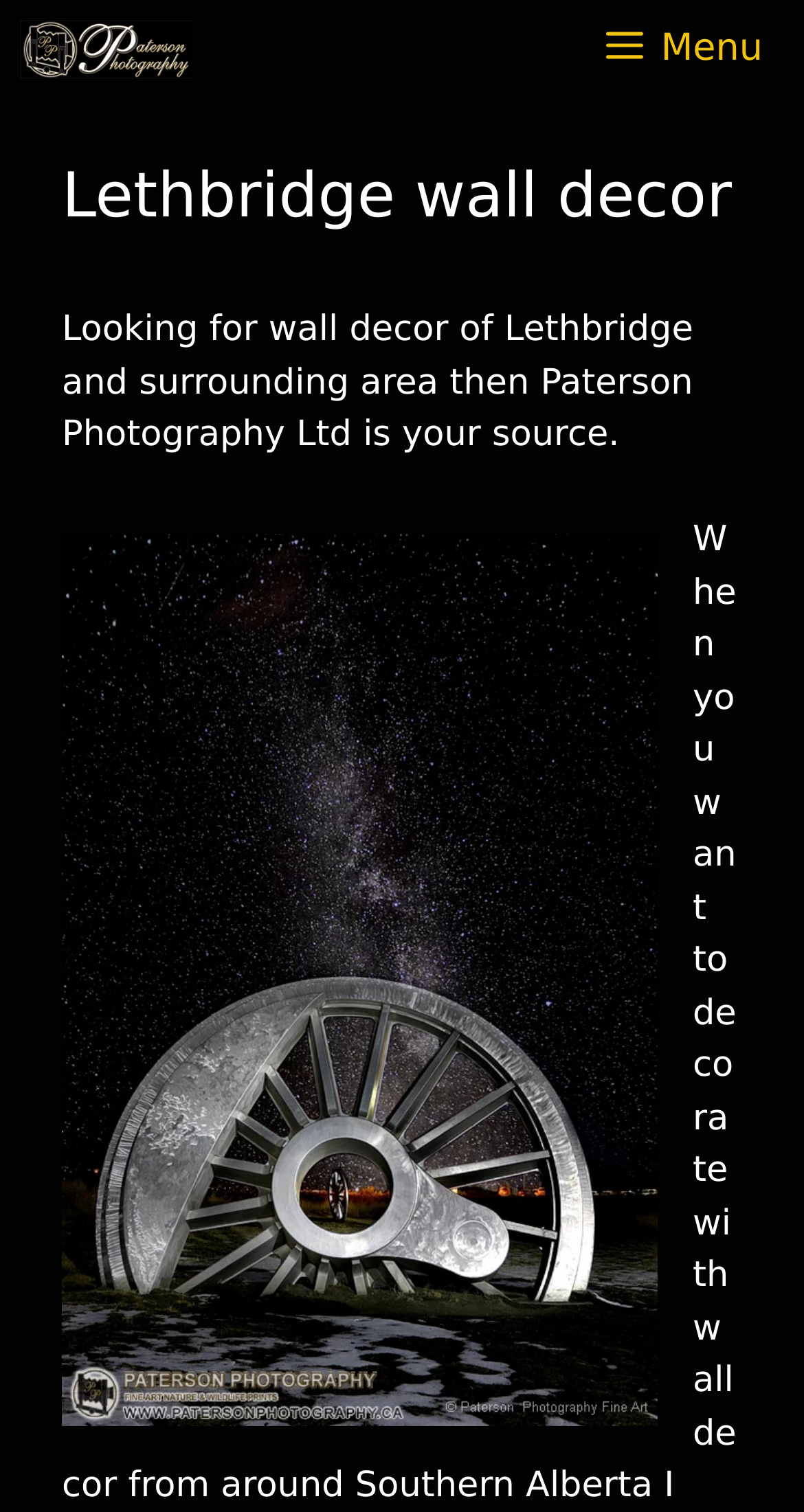Please determine the headline of the webpage and provide its content.

Lethbridge wall decor